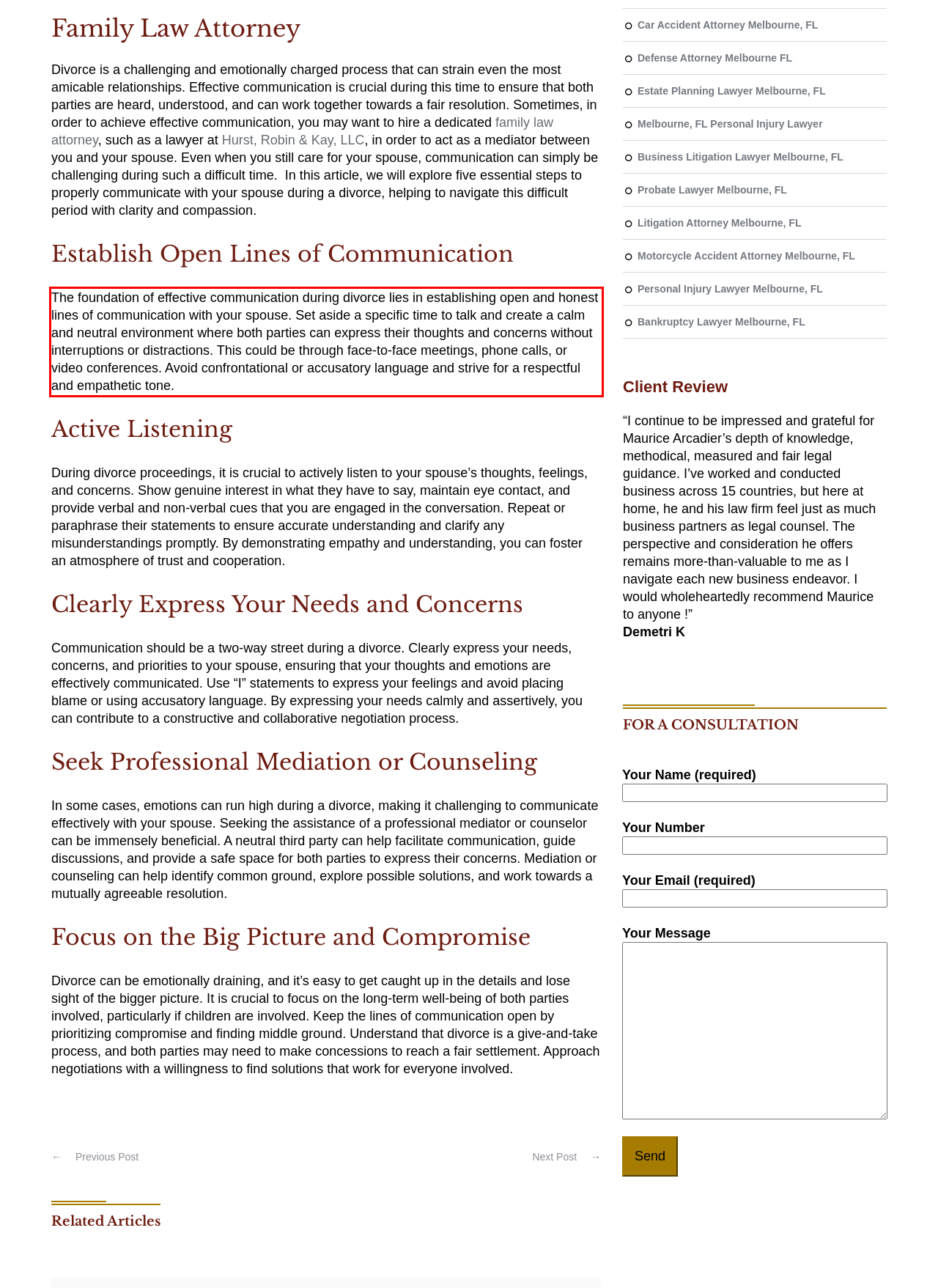Examine the screenshot of the webpage, locate the red bounding box, and perform OCR to extract the text contained within it.

The foundation of effective communication during divorce lies in establishing open and honest lines of communication with your spouse. Set aside a specific time to talk and create a calm and neutral environment where both parties can express their thoughts and concerns without interruptions or distractions. This could be through face-to-face meetings, phone calls, or video conferences. Avoid confrontational or accusatory language and strive for a respectful and empathetic tone.